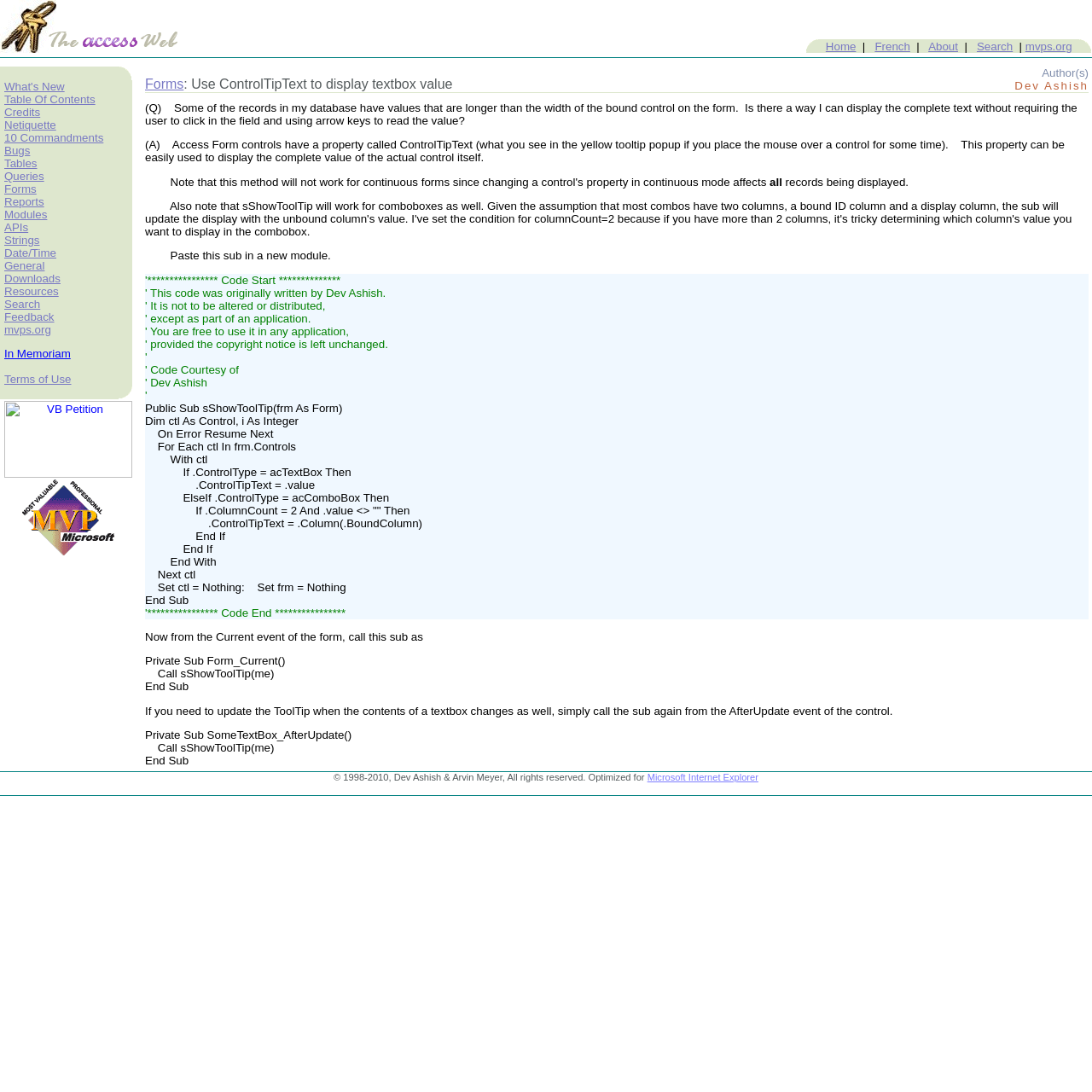Please determine the bounding box coordinates of the clickable area required to carry out the following instruction: "Click on the 'Search' link". The coordinates must be four float numbers between 0 and 1, represented as [left, top, right, bottom].

[0.895, 0.036, 0.928, 0.048]